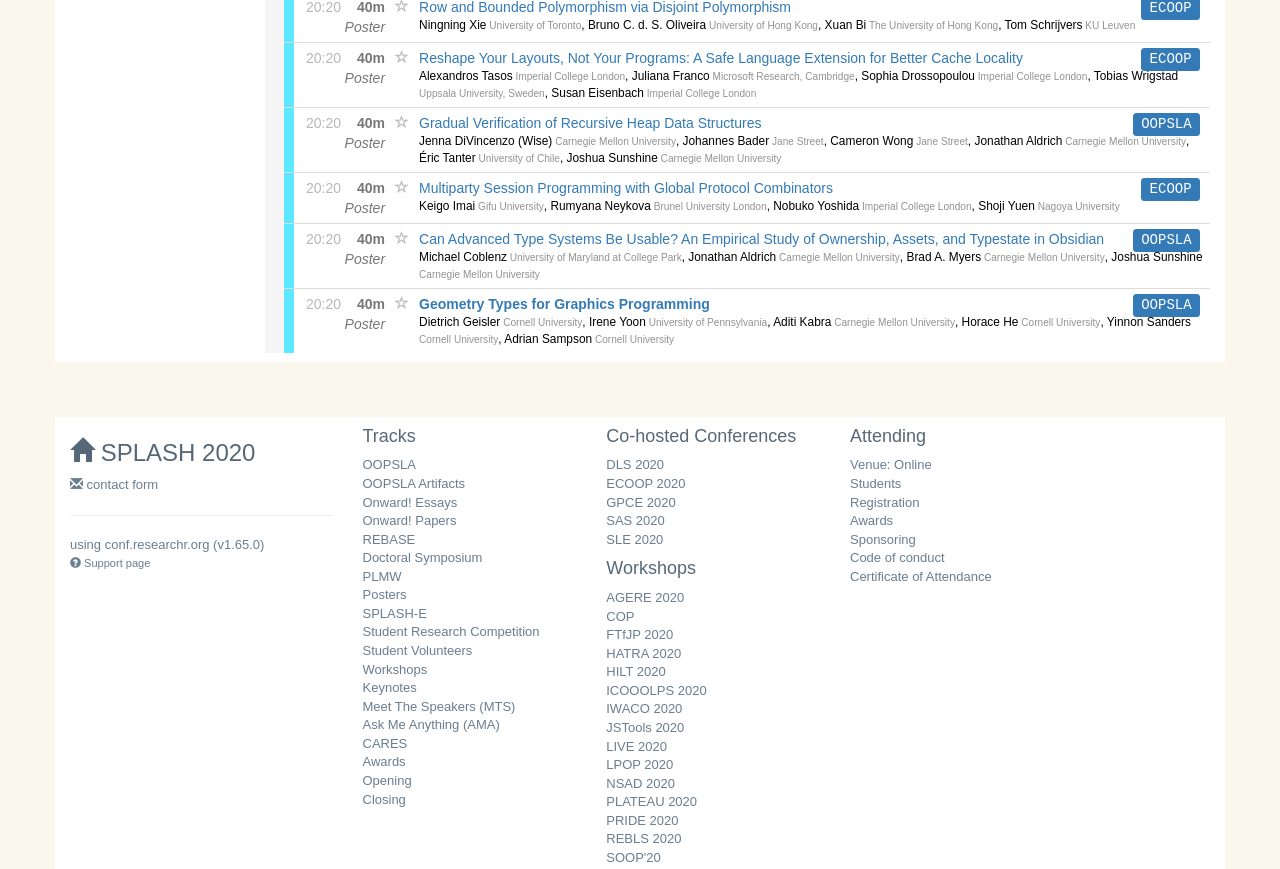Please find the bounding box coordinates of the element that you should click to achieve the following instruction: "read the paper 'Reshape Your Layouts, Not Your Programs: A Safe Language Extension for Better Cache Locality ECOOP'". The coordinates should be presented as four float numbers between 0 and 1: [left, top, right, bottom].

[0.327, 0.057, 0.799, 0.075]